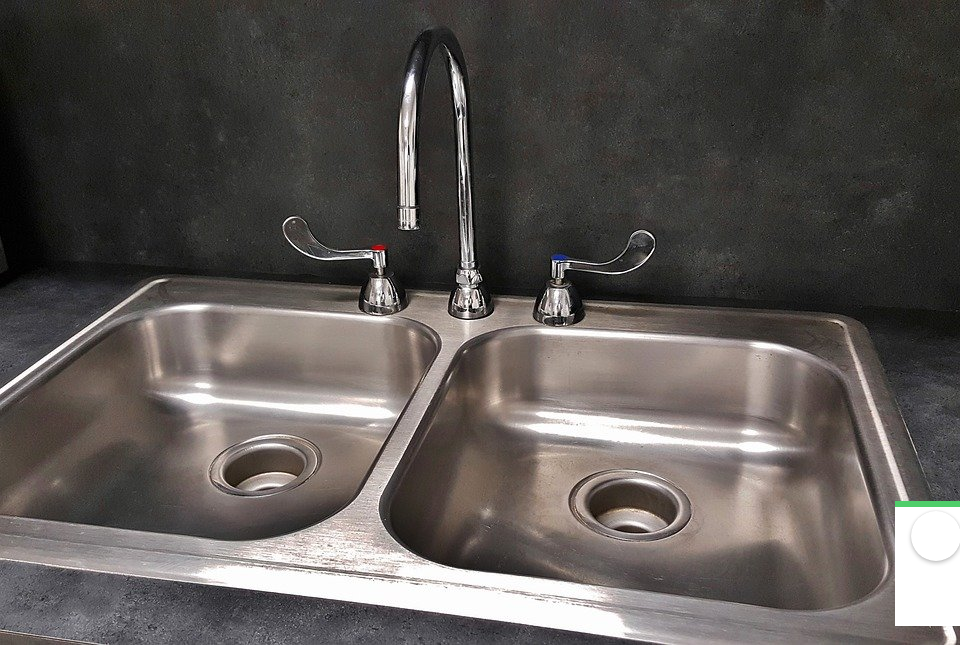Give a short answer to this question using one word or a phrase:
What is the purpose of the red and blue indicators on the faucet handles?

hot and cold water